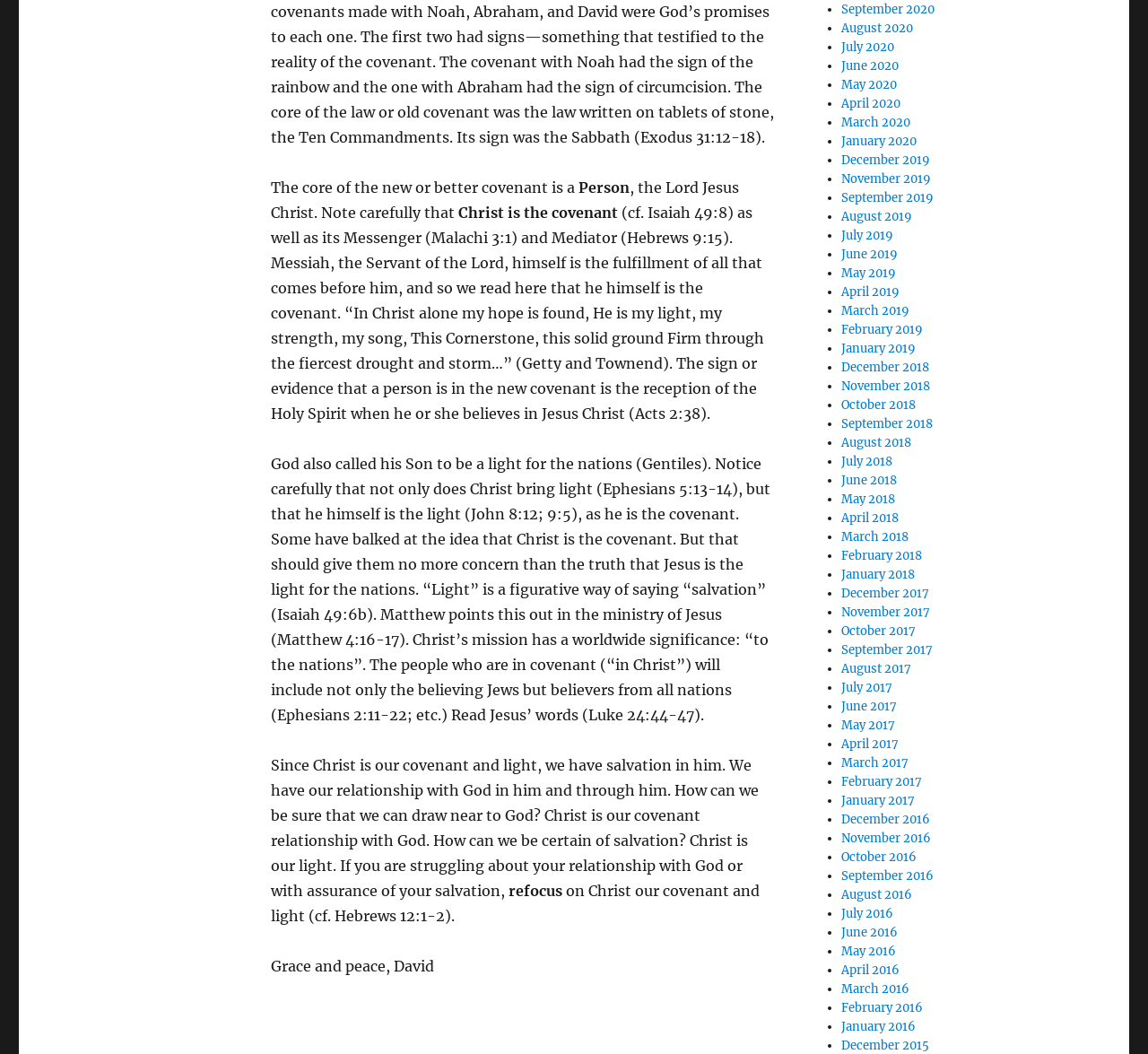Provide a brief response using a word or short phrase to this question:
Who is the author of the text?

David